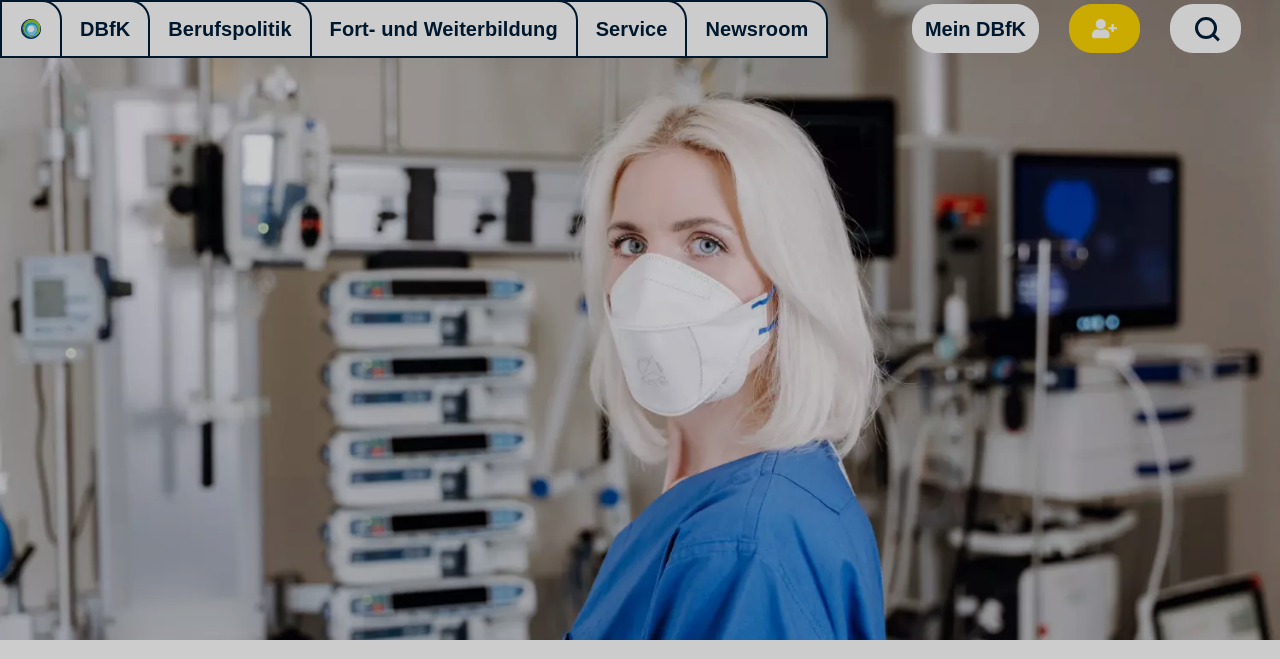Can you find and provide the main heading text of this webpage?

The German Nurses Association DBfK